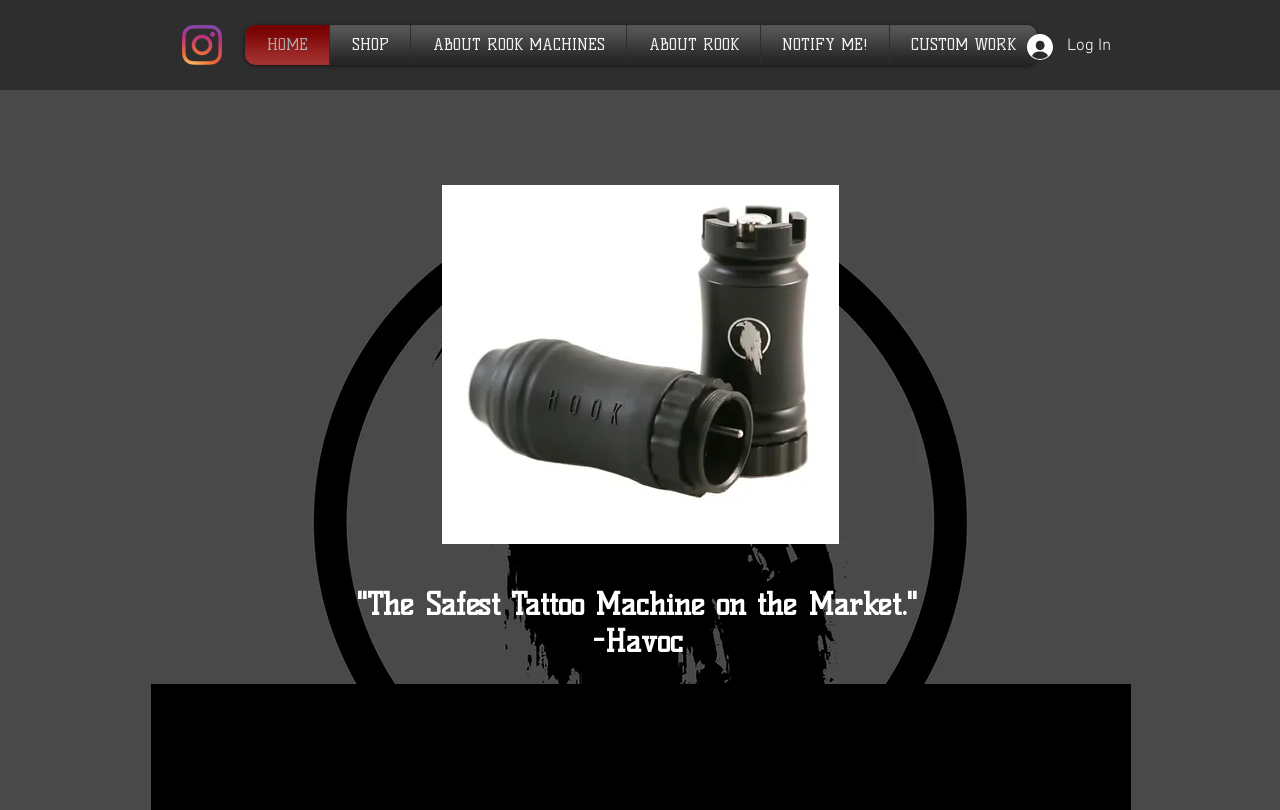How many social media links are there?
Give a detailed explanation using the information visible in the image.

There is only one social media link, which is Instagram, located in the 'Social Bar' list.